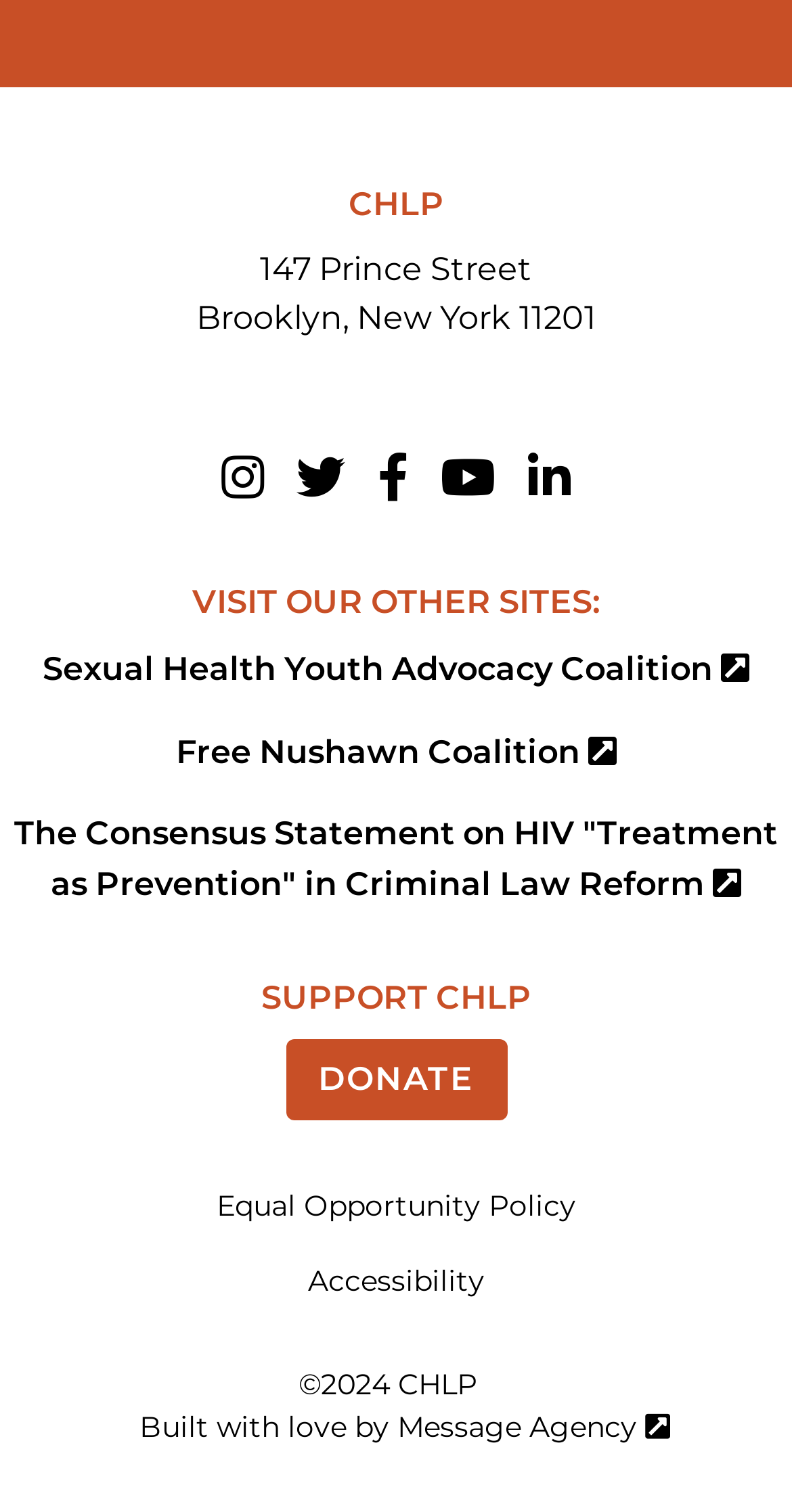Identify the bounding box coordinates for the region to click in order to carry out this instruction: "View Equal Opportunity Policy". Provide the coordinates using four float numbers between 0 and 1, formatted as [left, top, right, bottom].

[0.038, 0.784, 0.962, 0.812]